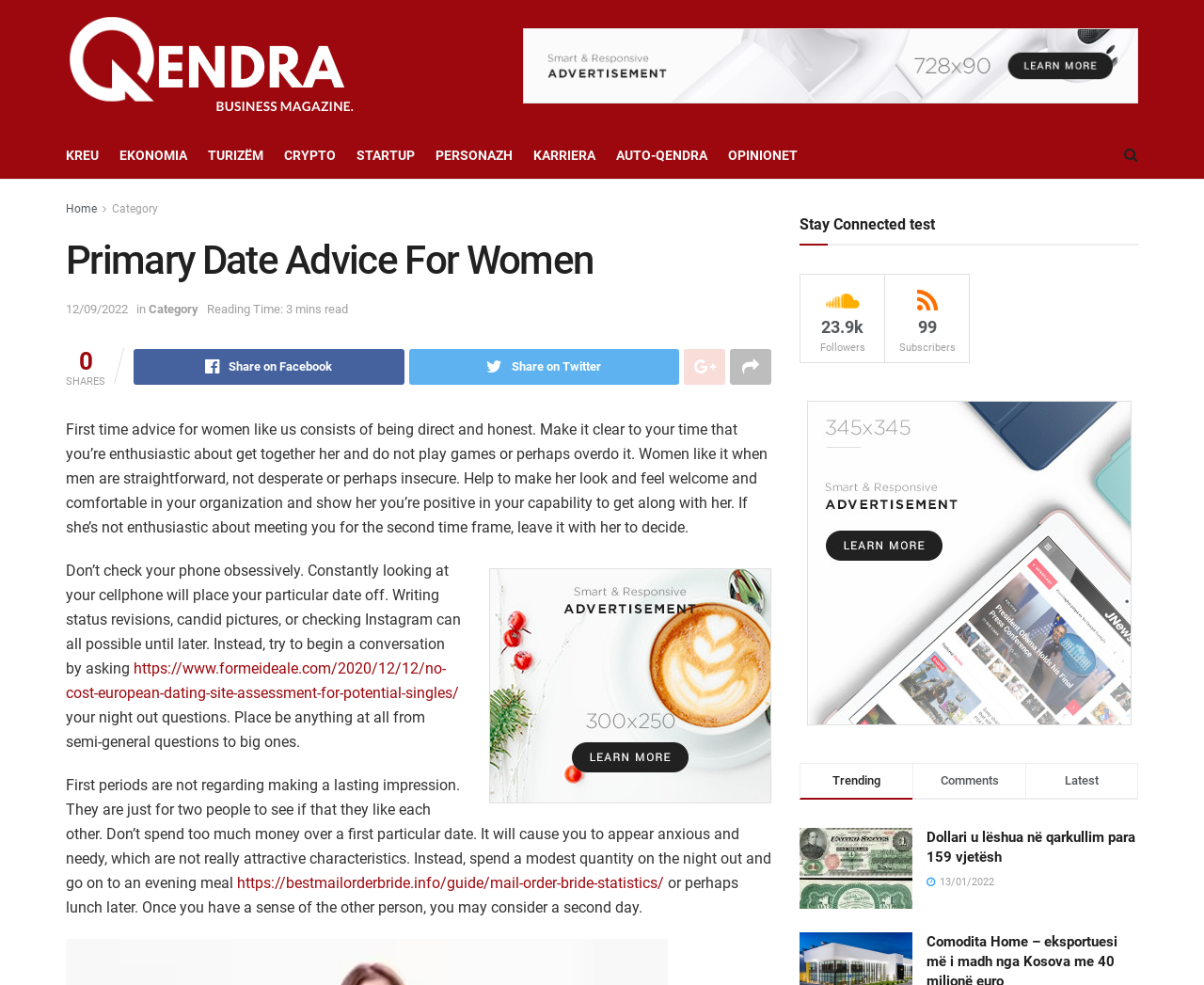Give a one-word or one-phrase response to the question:
What is the tone of the article?

Informal